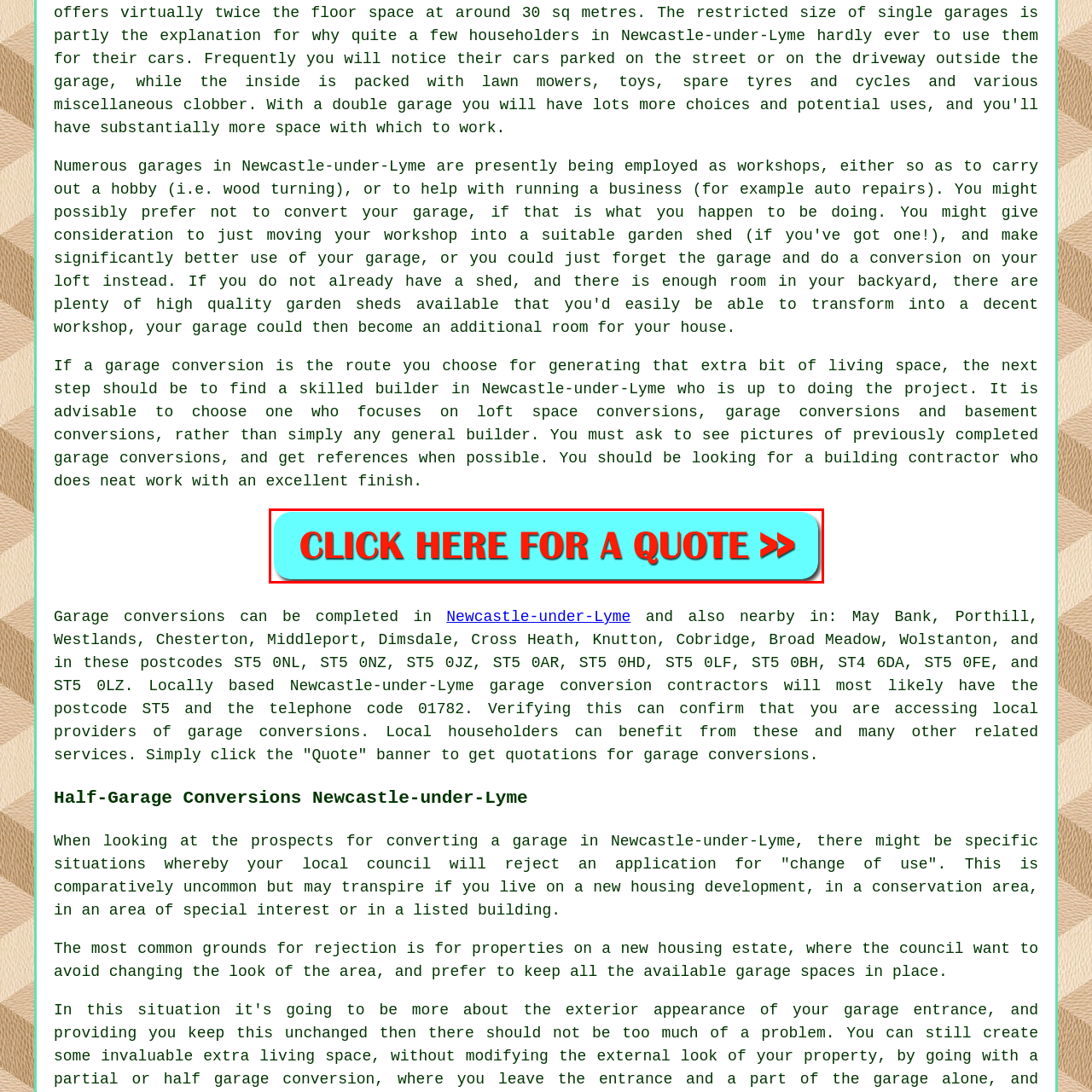Write a comprehensive caption detailing the image within the red boundary.

The image features a prominent call-to-action button that invites users to "CLICK HERE FOR A QUOTE." The button is designed with a bright turquoise background, making it eye-catching and easily visible. The text, displayed in bold red letters, emphasizes urgency and encourages users to engage with the content, specifically targeting those interested in garage conversion services in Newcastle-under-Lyme. This interactive element aims to facilitate potential customers in obtaining quotes for their garage conversion projects, thereby streamlining their search for local contractors.